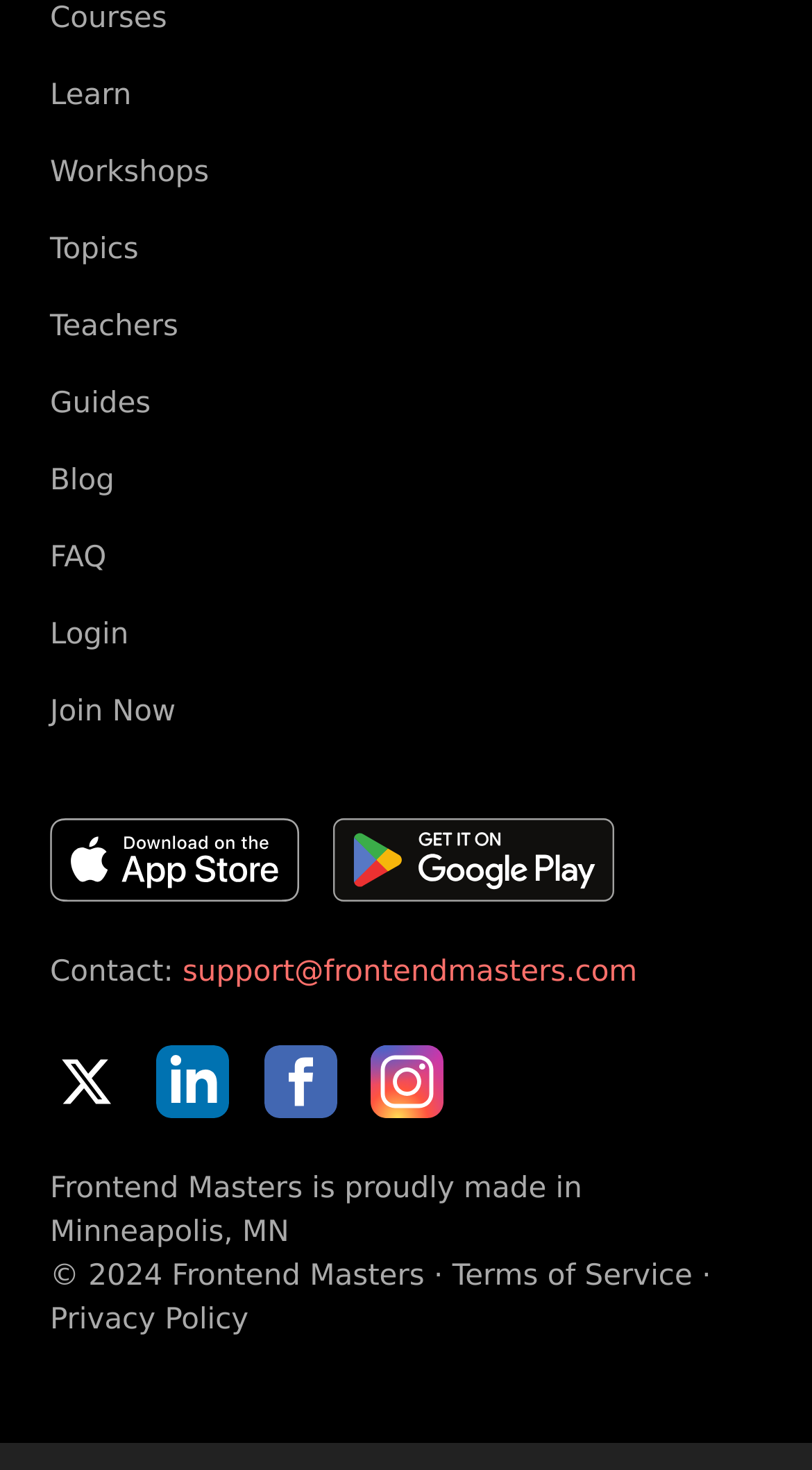What is the location where Frontend Masters is made?
Using the information from the image, provide a comprehensive answer to the question.

I found a static text element 'Frontend Masters is proudly made in Minneapolis, MN' with bounding box coordinates indicating its vertical position. This suggests that Frontend Masters is made in Minneapolis, MN.